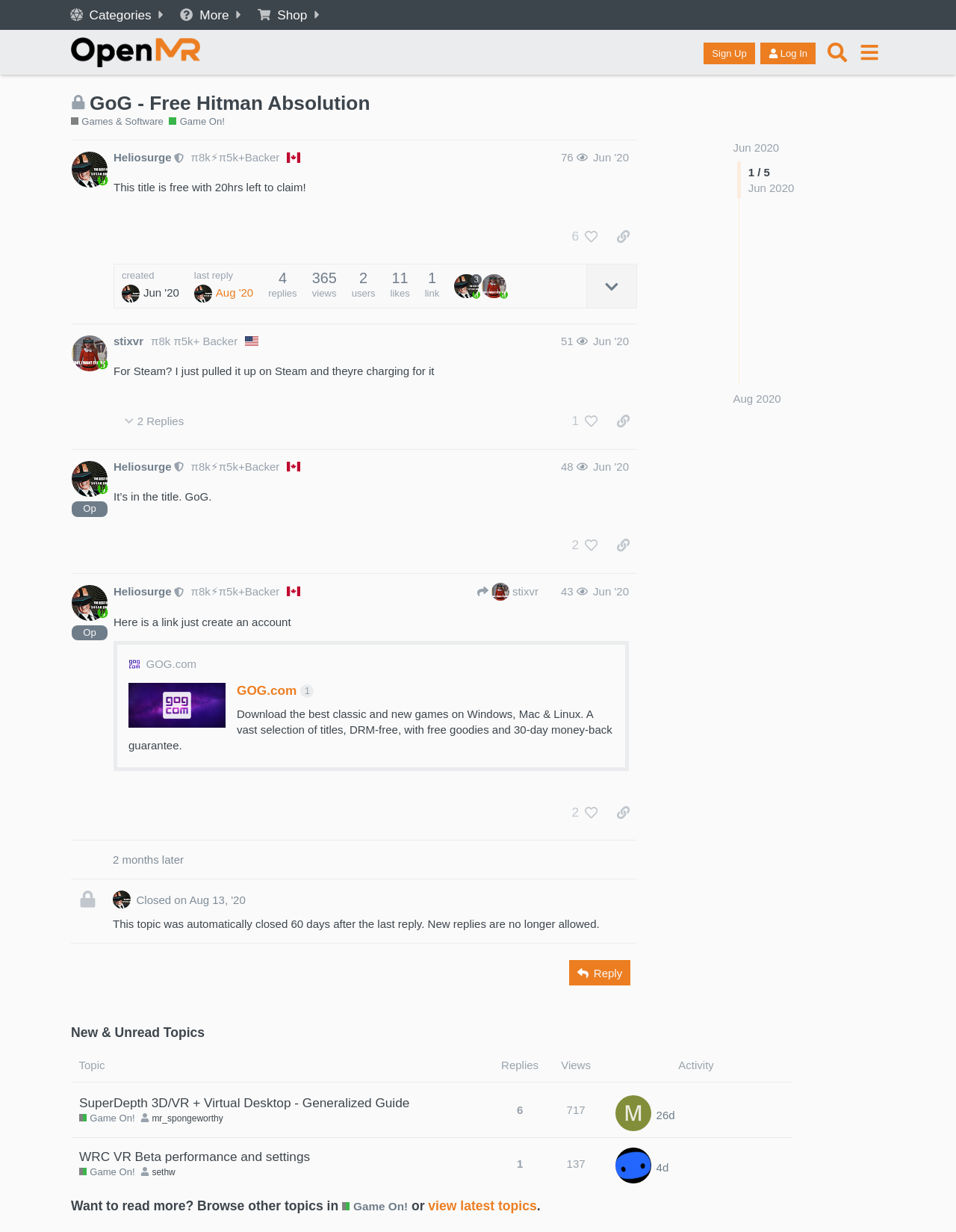Extract the main heading from the webpage content.

GoG - Free Hitman Absolution